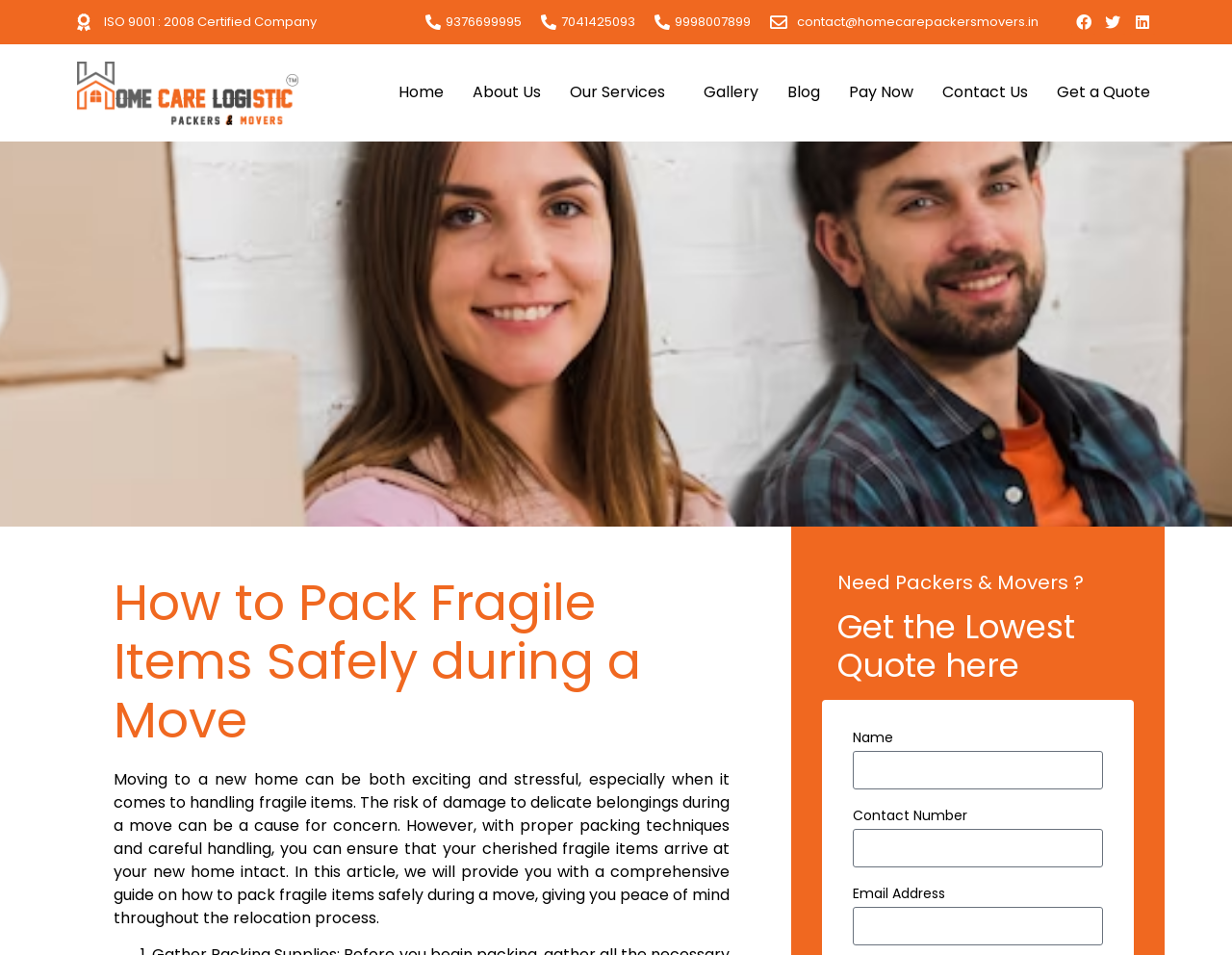How many social media links are present?
Please provide a single word or phrase as your answer based on the screenshot.

3